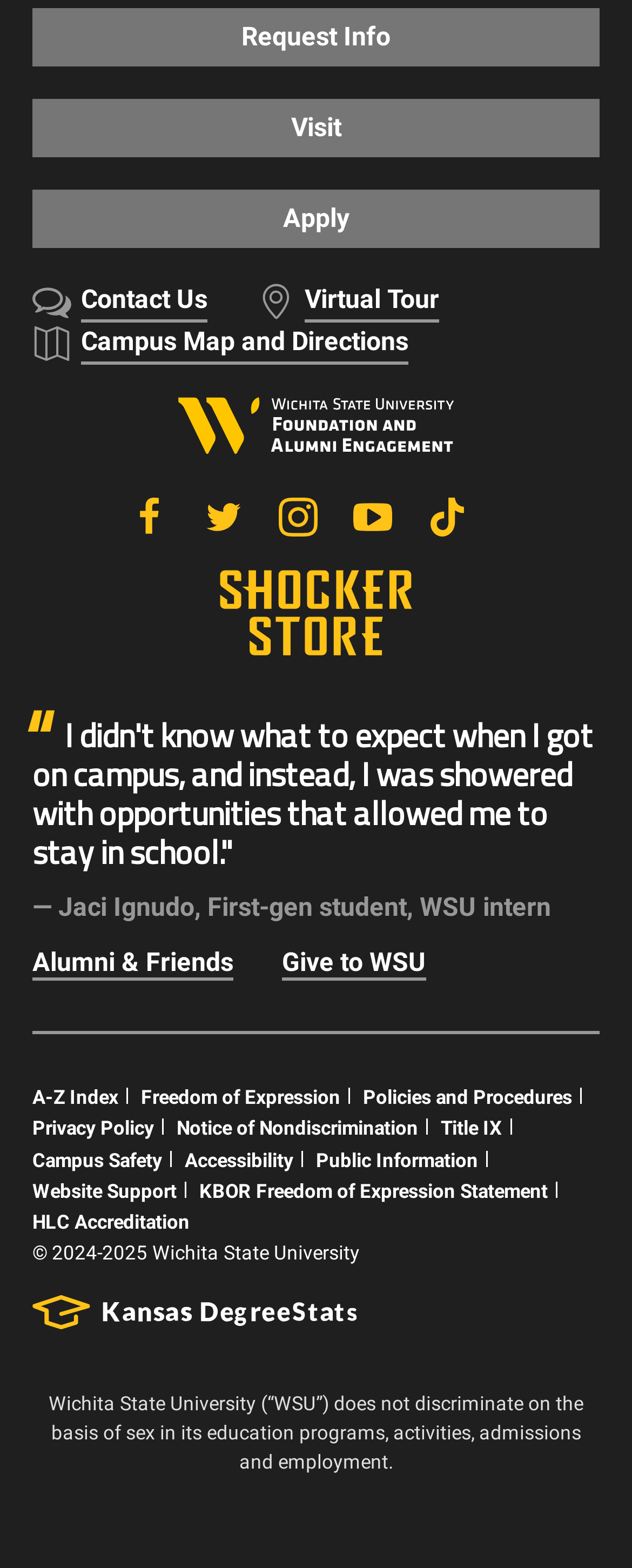Identify the bounding box coordinates for the region to click in order to carry out this instruction: "Apply to the university". Provide the coordinates using four float numbers between 0 and 1, formatted as [left, top, right, bottom].

[0.051, 0.121, 0.949, 0.158]